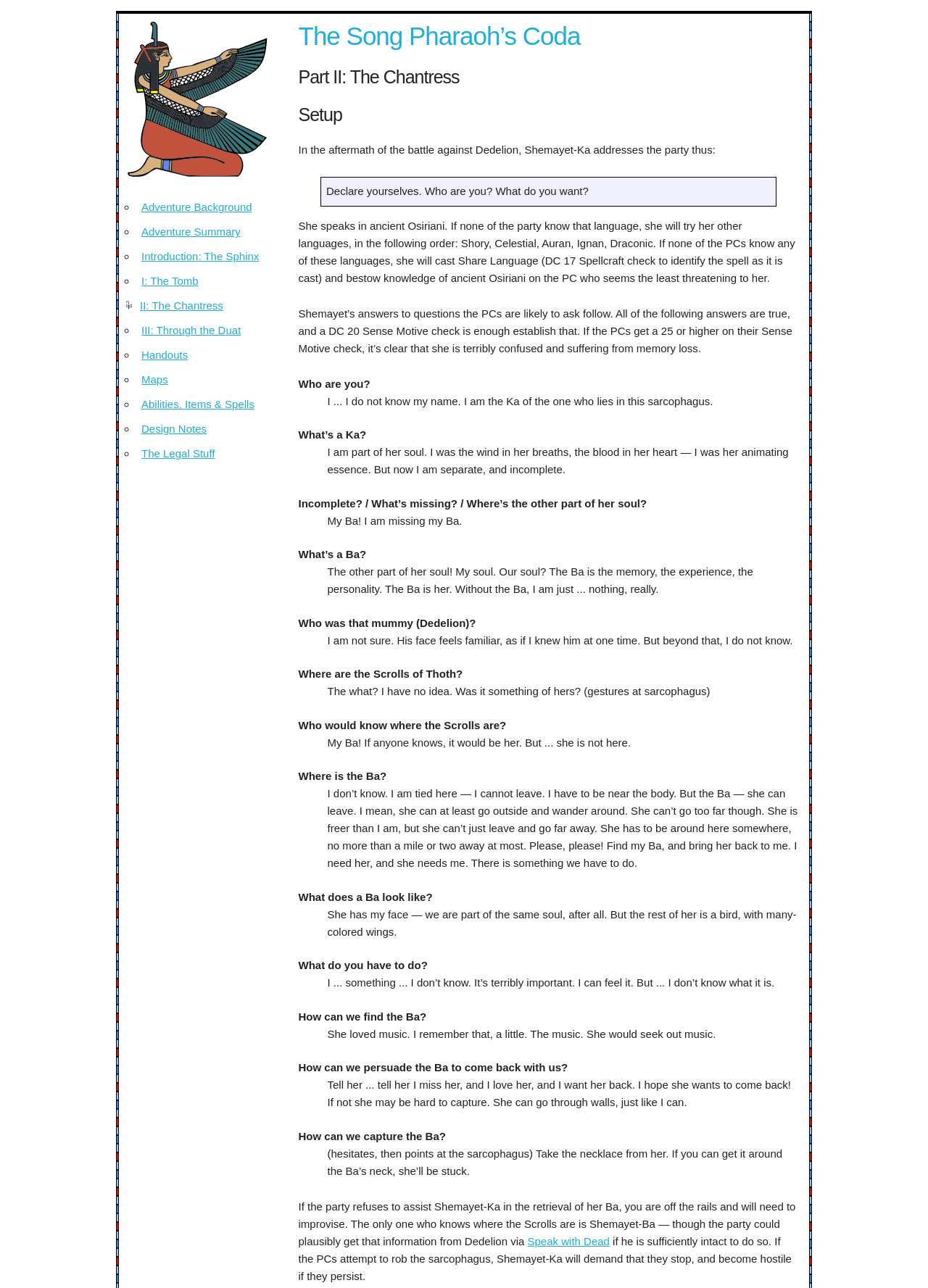Articulate a complete and detailed caption of the webpage elements.

This webpage appears to be a fantasy adventure story, specifically Part II: The Chantress, which is part of a larger narrative called The Song Pharaoh's Coda. The page is divided into sections, with a header at the top and a list of links on the left side, including Adventure Background, Adventure Summary, Introduction: The Sphinx, and several other chapters.

The main content of the page is a dialogue between a character named Shemayet-Ka and the party. Shemayet-Ka addresses the party, speaking in ancient Osiriani, and the party can respond with questions. The dialogue is presented in a blockquote format, with Shemayet-Ka's responses indented and formatted as static text.

The conversation revolves around Shemayet-Ka's identity, her connection to the sarcophagus, and her search for her Ba, which is the other part of her soul. She explains that her Ba is missing and that she needs it to be complete. The party can ask her questions, and her responses provide more information about her situation and her connection to the Ba.

Throughout the conversation, there are several descriptive passages that provide context and atmosphere, including a description of Shemayet-Ka's speech and her emotional state. The text also includes some fantastical elements, such as the concept of a Ka and a Ba, which are parts of the soul in ancient Osiriani mythology.

At the bottom of the page, there is a list of links to other sections of the story, including Handouts, Maps, Abilities, Items & Spells, Design Notes, and The Legal Stuff.